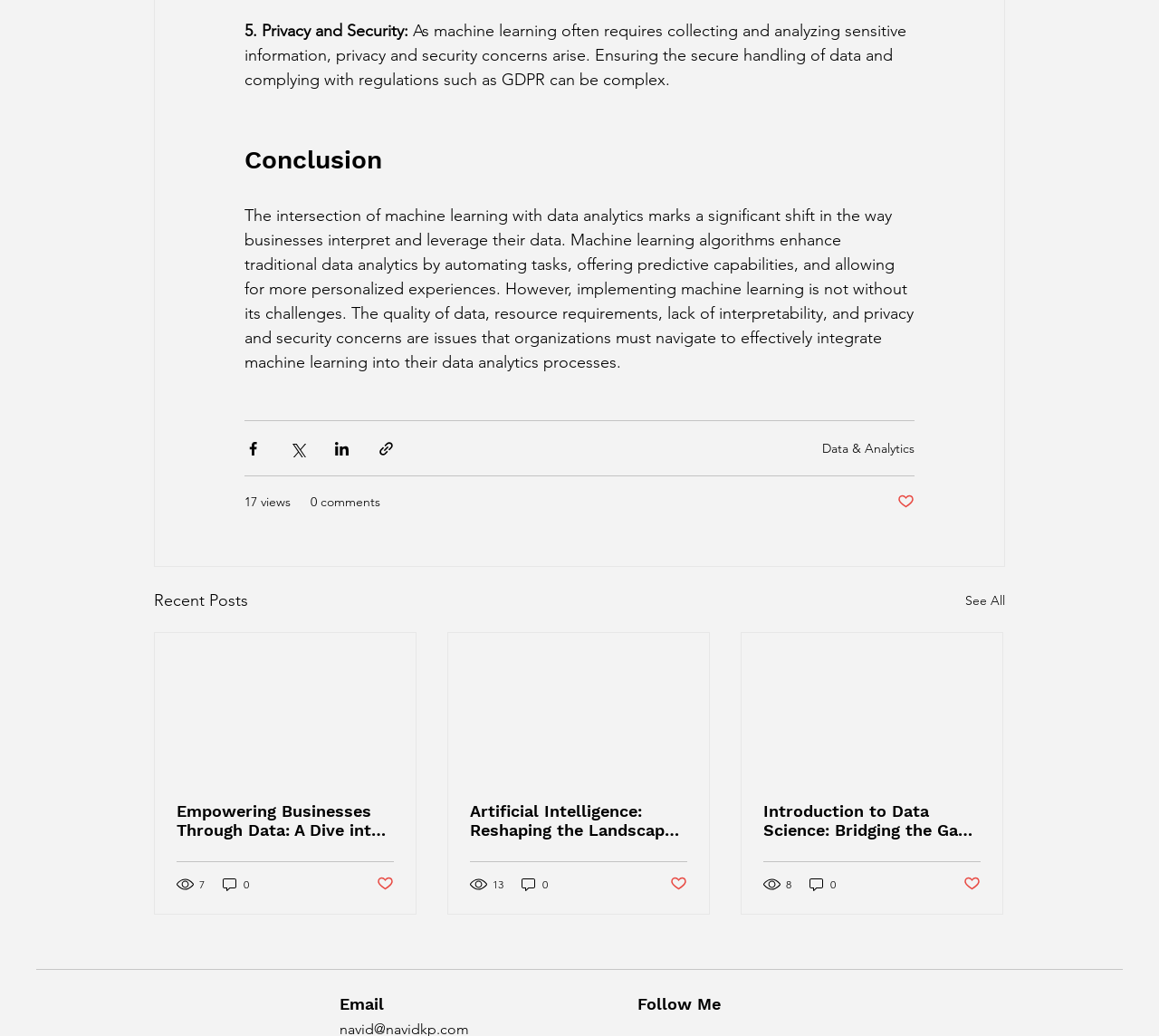Locate the bounding box coordinates of the clickable area needed to fulfill the instruction: "View the post with 13 views".

[0.405, 0.845, 0.436, 0.861]